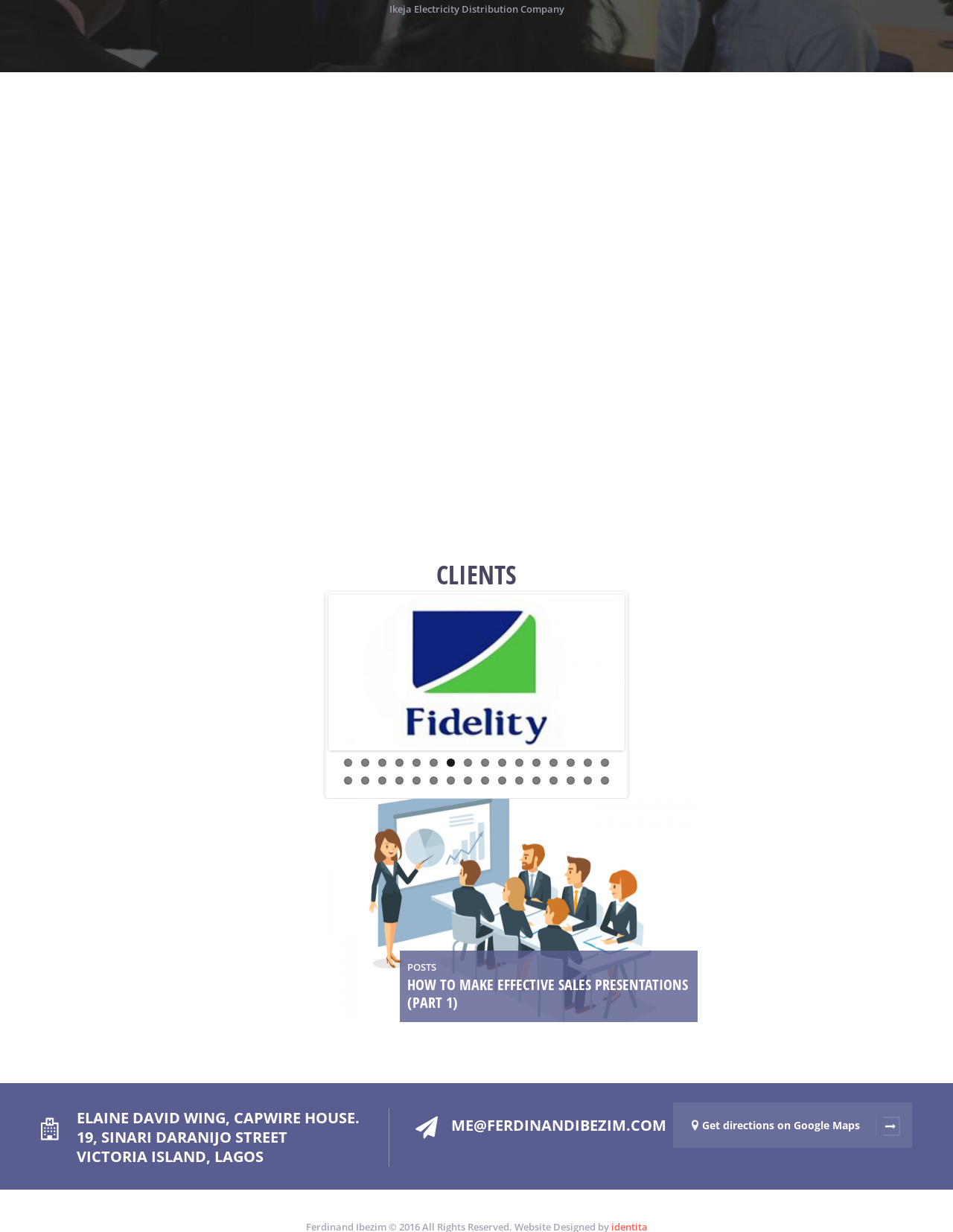Predict the bounding box of the UI element that fits this description: "Get directions on Google Maps".

[0.706, 0.895, 0.957, 0.932]